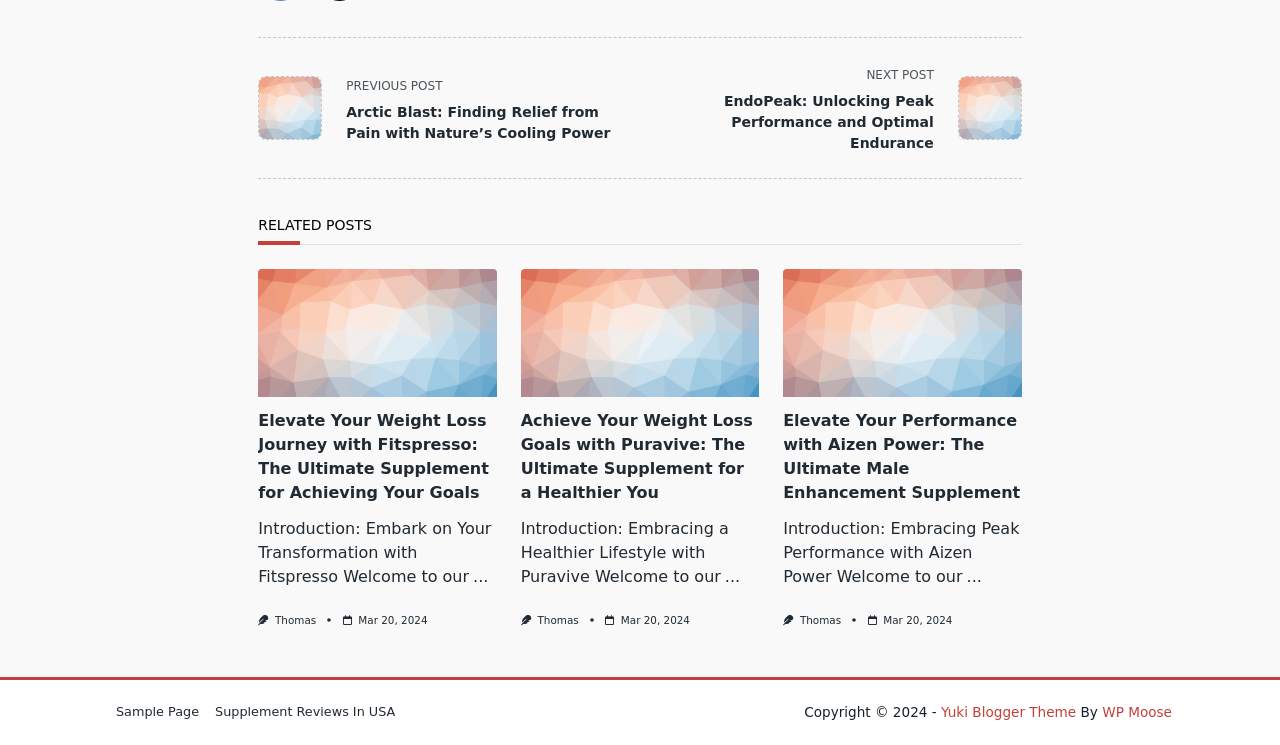Based on what you see in the screenshot, provide a thorough answer to this question: How many related posts are there?

I counted the number of article elements that are siblings of the element with ID 97, which has the text 'RELATED POSTS'. There are three article elements with IDs 296, 297, and 298, each containing a related post.